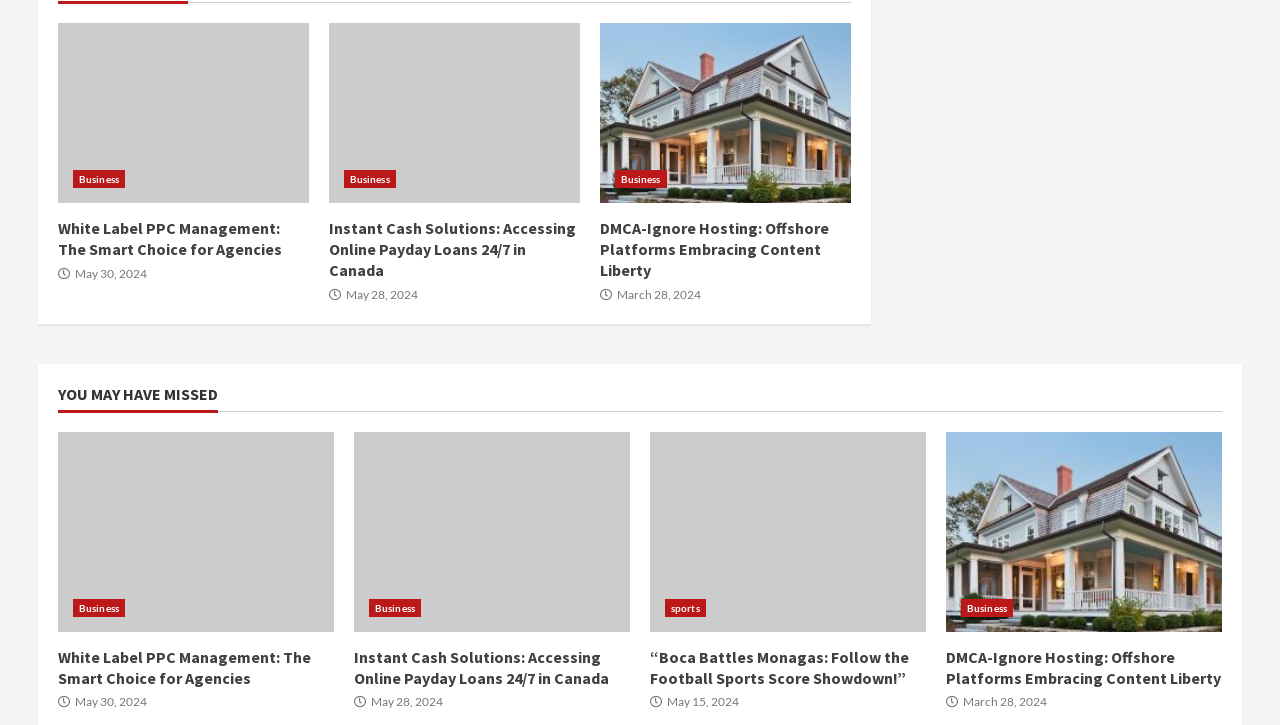Please identify the bounding box coordinates of the region to click in order to complete the given instruction: "Check the article about Boca Battles Monagas". The coordinates should be four float numbers between 0 and 1, i.e., [left, top, right, bottom].

[0.508, 0.892, 0.723, 0.949]